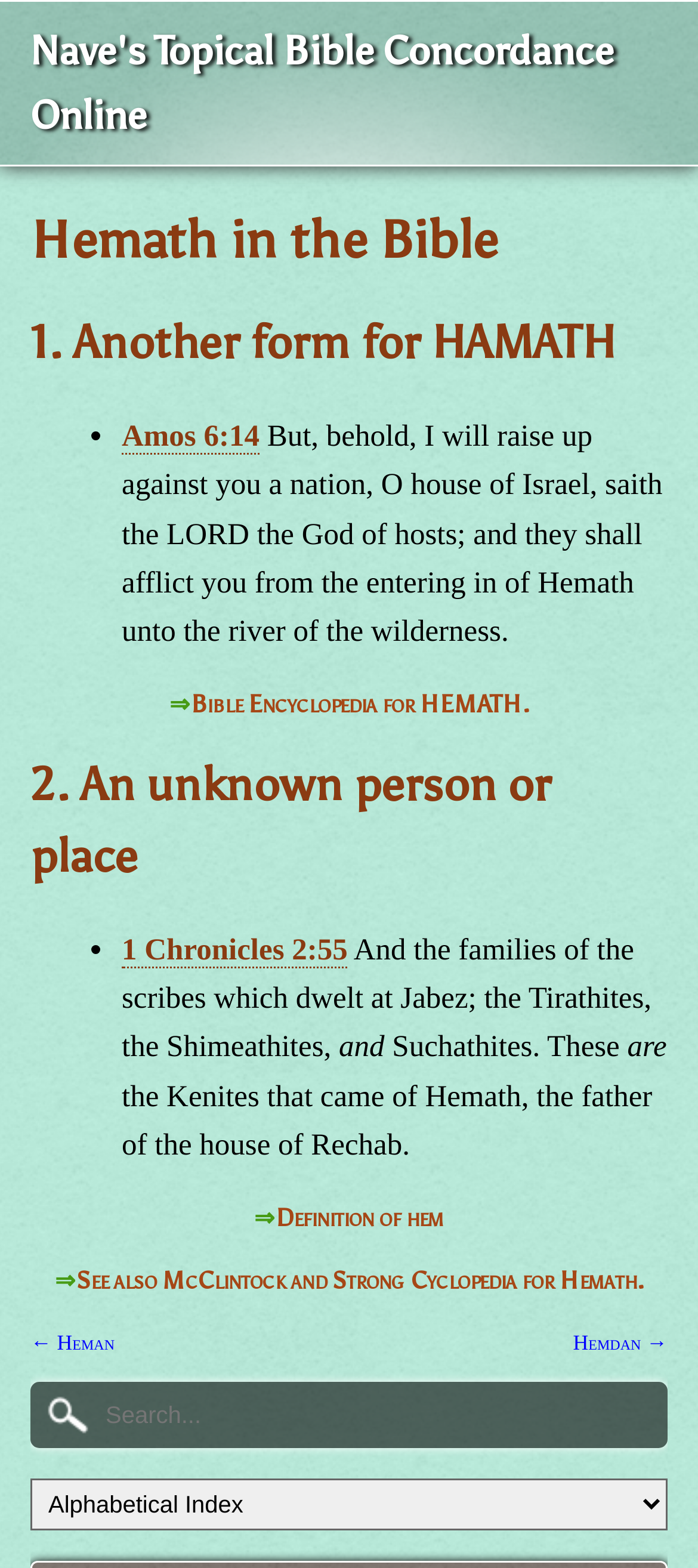Reply to the question below using a single word or brief phrase:
What is the link to the Bible Encyclopedia for HEMATH?

⇒ Bible Encyclopedia for HEMATH.